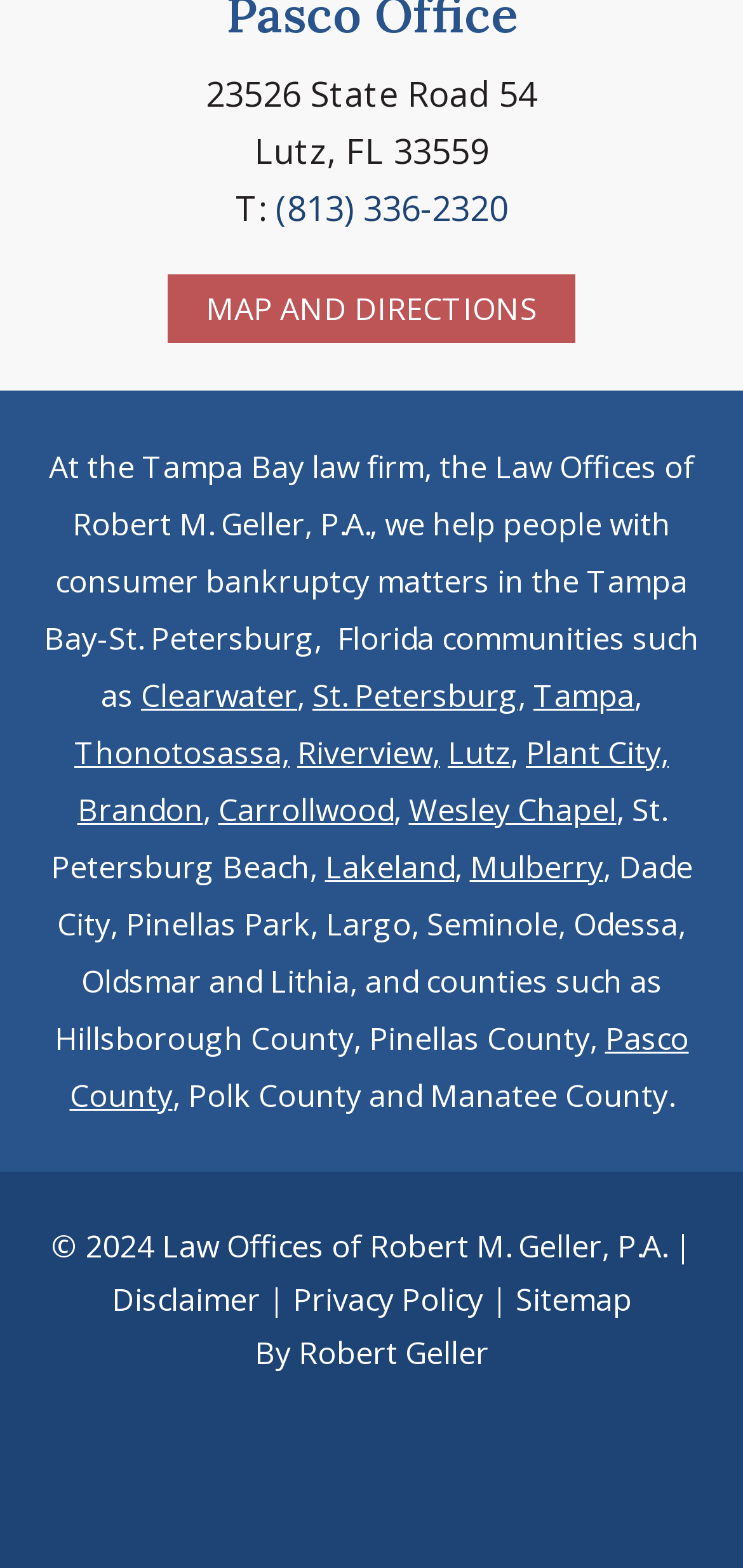Could you find the bounding box coordinates of the clickable area to complete this instruction: "Check the 'Disclaimer'"?

[0.15, 0.815, 0.35, 0.842]